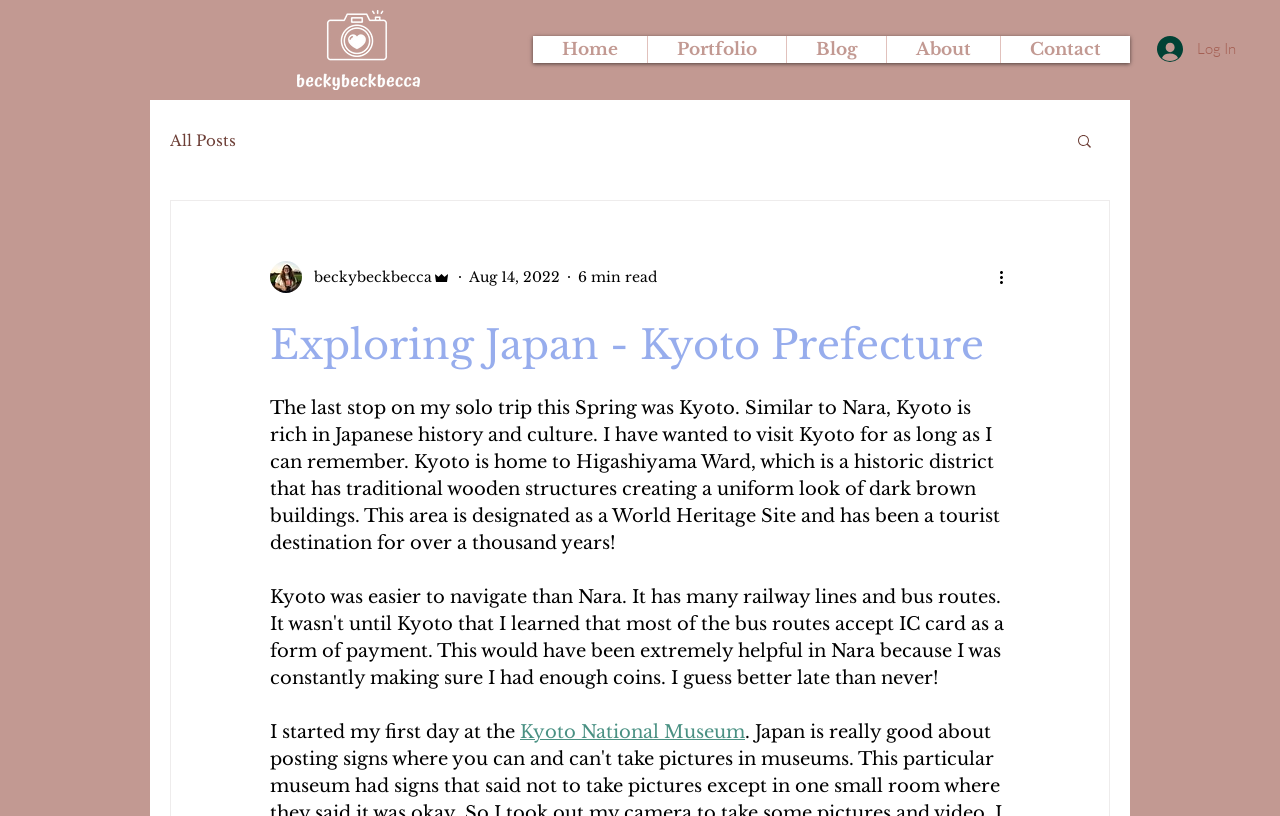What is the name of the museum mentioned in the blog post?
Can you provide a detailed and comprehensive answer to the question?

I found the name of the museum by reading the text in the blog post, which mentions 'I started my first day at the Kyoto National Museum'.